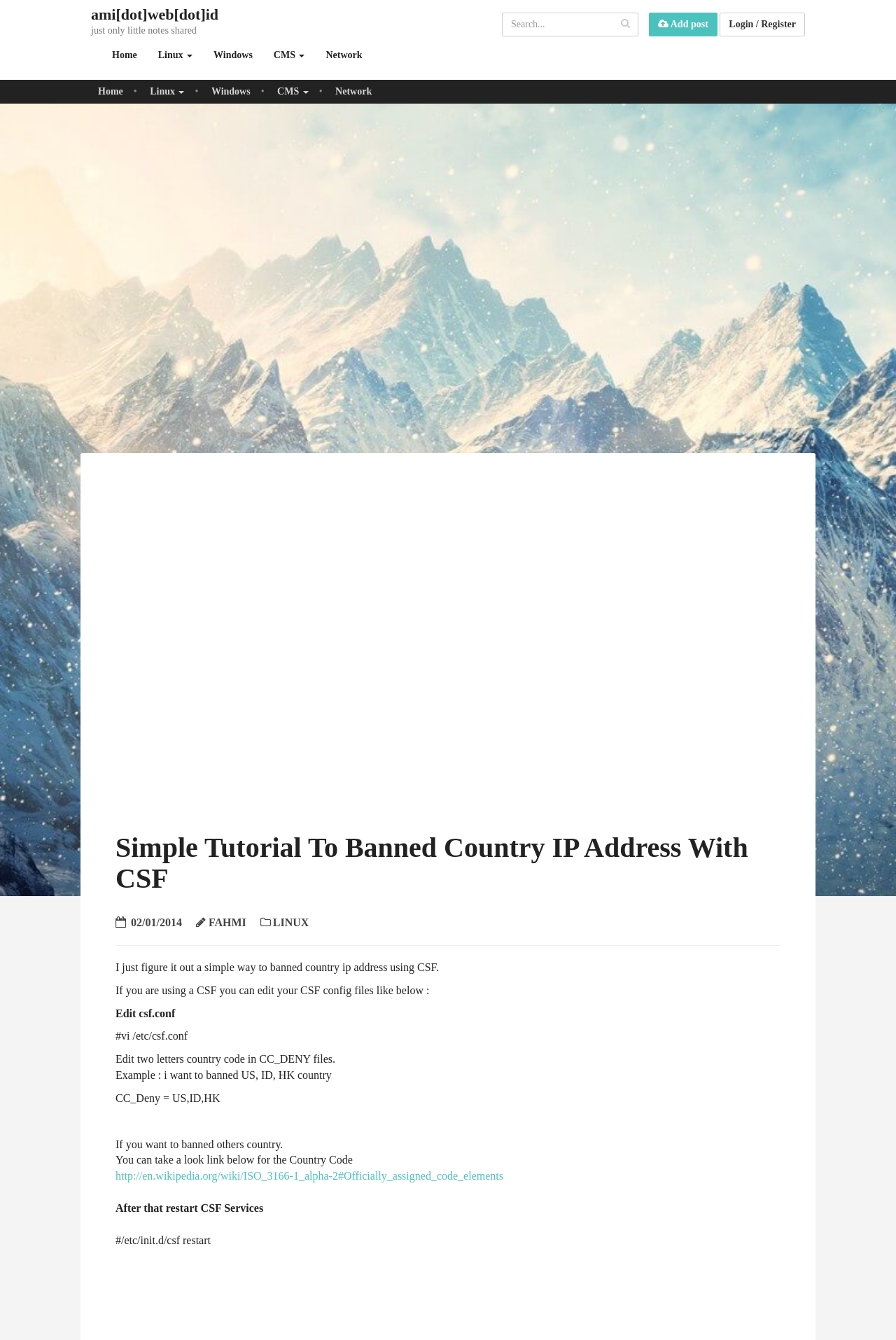What is the tutorial about?
Examine the image closely and answer the question with as much detail as possible.

The tutorial is about banning country IP address using CSF, which is a simple way to edit CSF config files and restart CSF services.